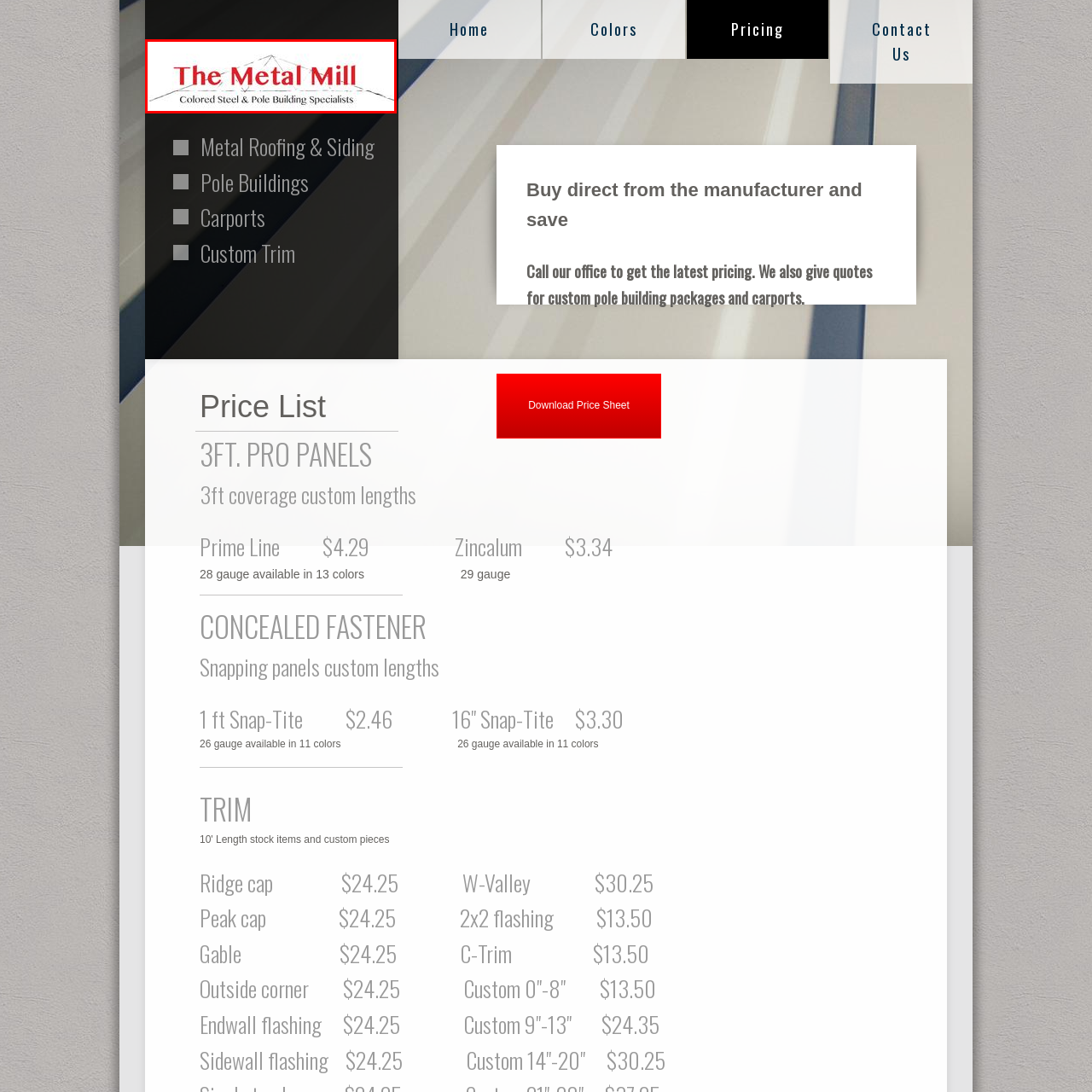What is the background color of the logo?
Examine the image highlighted by the red bounding box and provide a thorough and detailed answer based on your observations.

The background color of the logo is white because the caption states that the bold red lettering 'stands out prominently against a white background', indicating that the background of the logo is white.